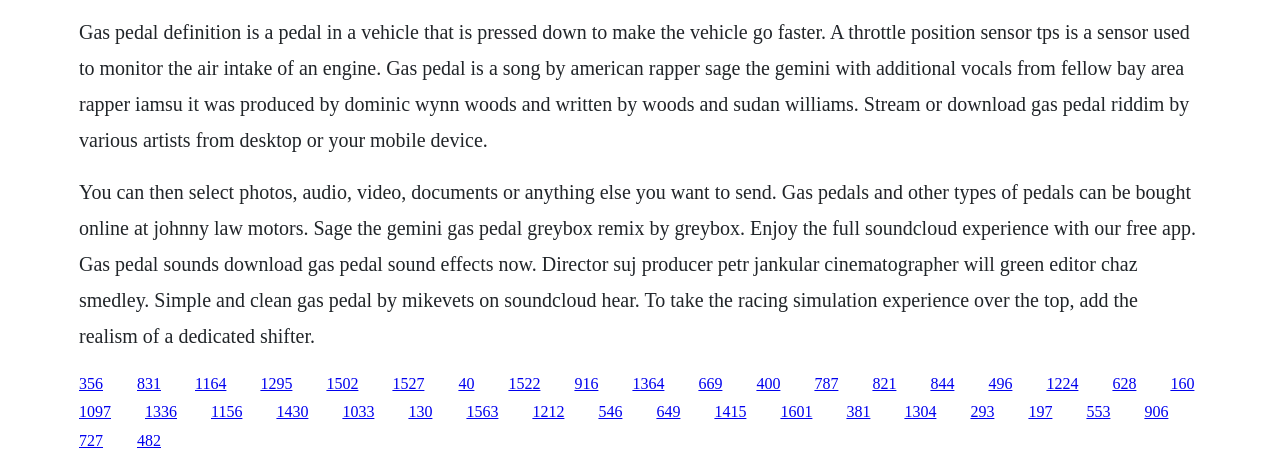Find the bounding box coordinates of the area that needs to be clicked in order to achieve the following instruction: "Stream Gas Pedal song by Sage the Gemini". The coordinates should be specified as four float numbers between 0 and 1, i.e., [left, top, right, bottom].

[0.062, 0.044, 0.93, 0.325]